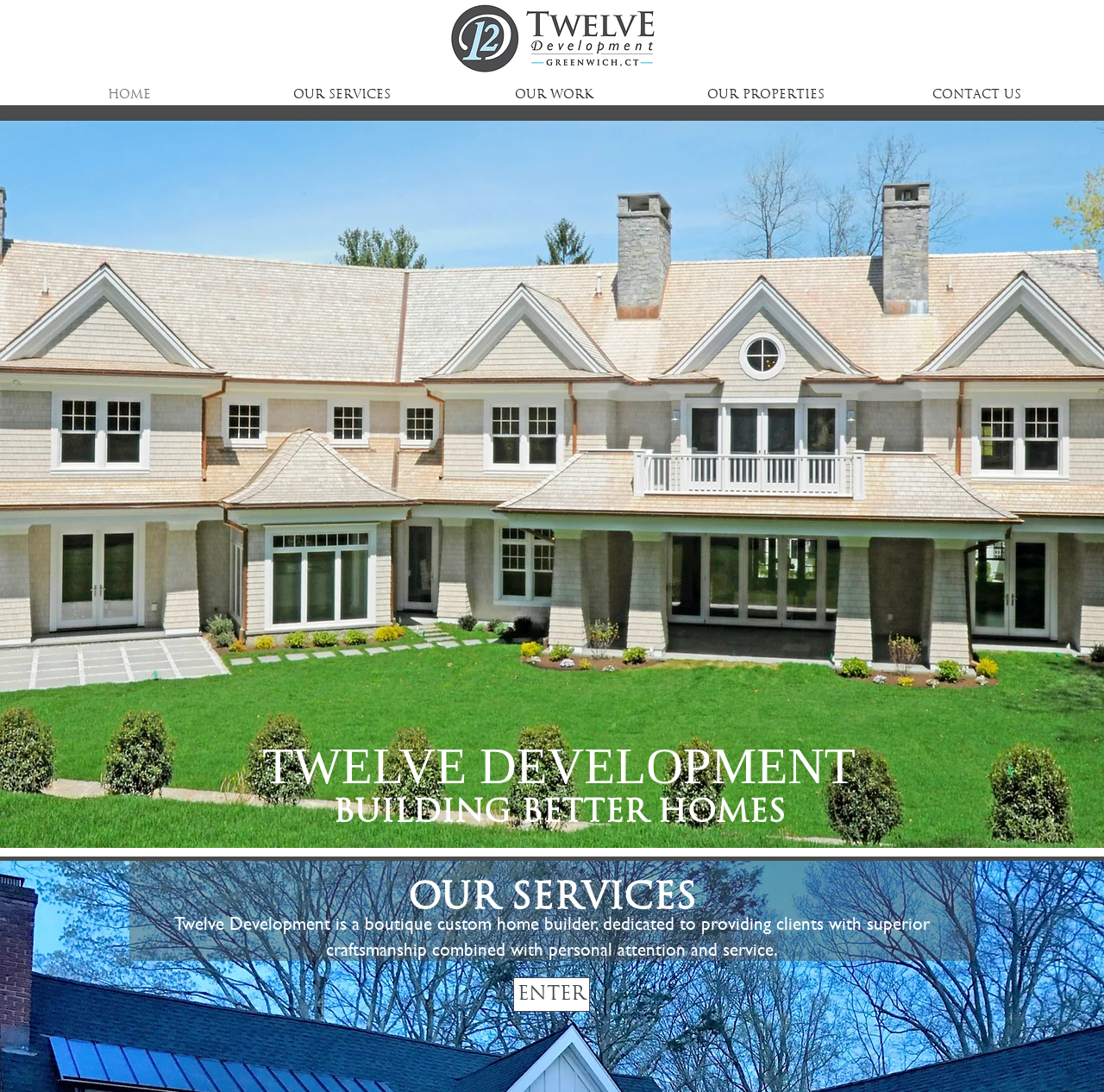Given the following UI element description: "ENTER", find the bounding box coordinates in the webpage screenshot.

[0.465, 0.895, 0.534, 0.926]